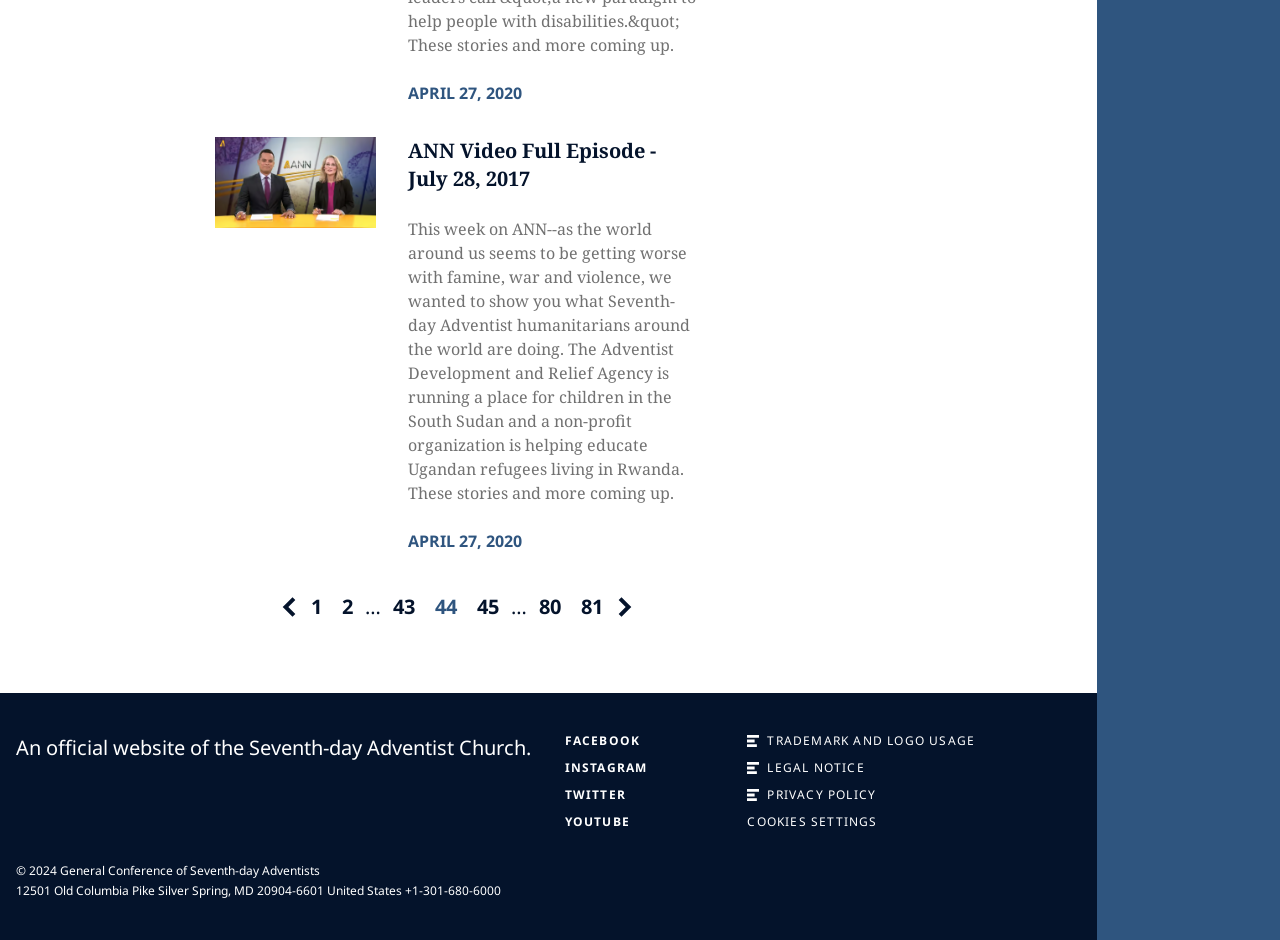Please determine the bounding box coordinates of the element's region to click for the following instruction: "Read the description of the video".

[0.319, 0.232, 0.539, 0.536]